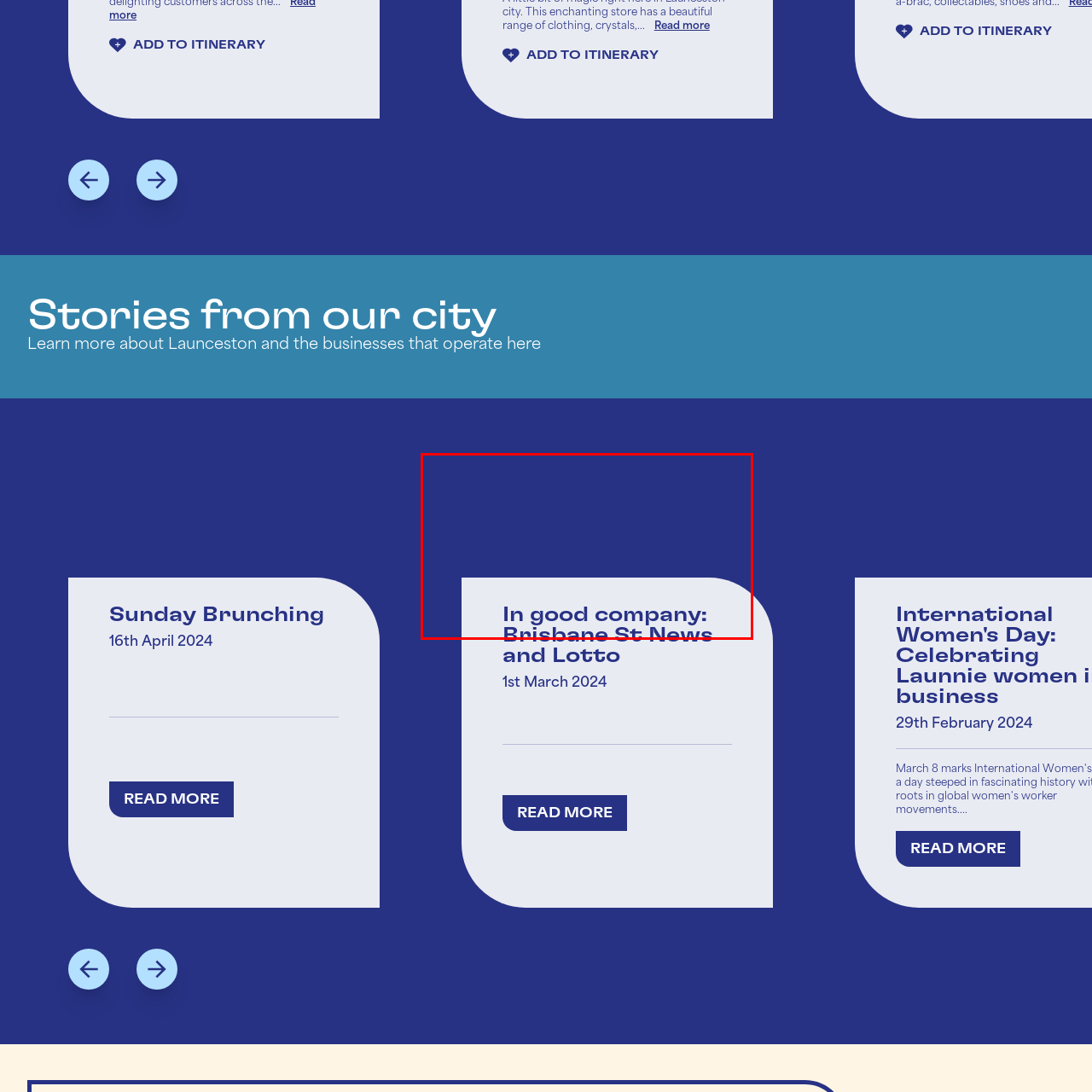What type of aesthetic does the design showcase?
Inspect the image within the red bounding box and respond with a detailed answer, leveraging all visible details.

The caption explicitly states that the design showcases a clean, modern aesthetic, which suggests that the design is characterized by simplicity, minimalism, and a contemporary style.